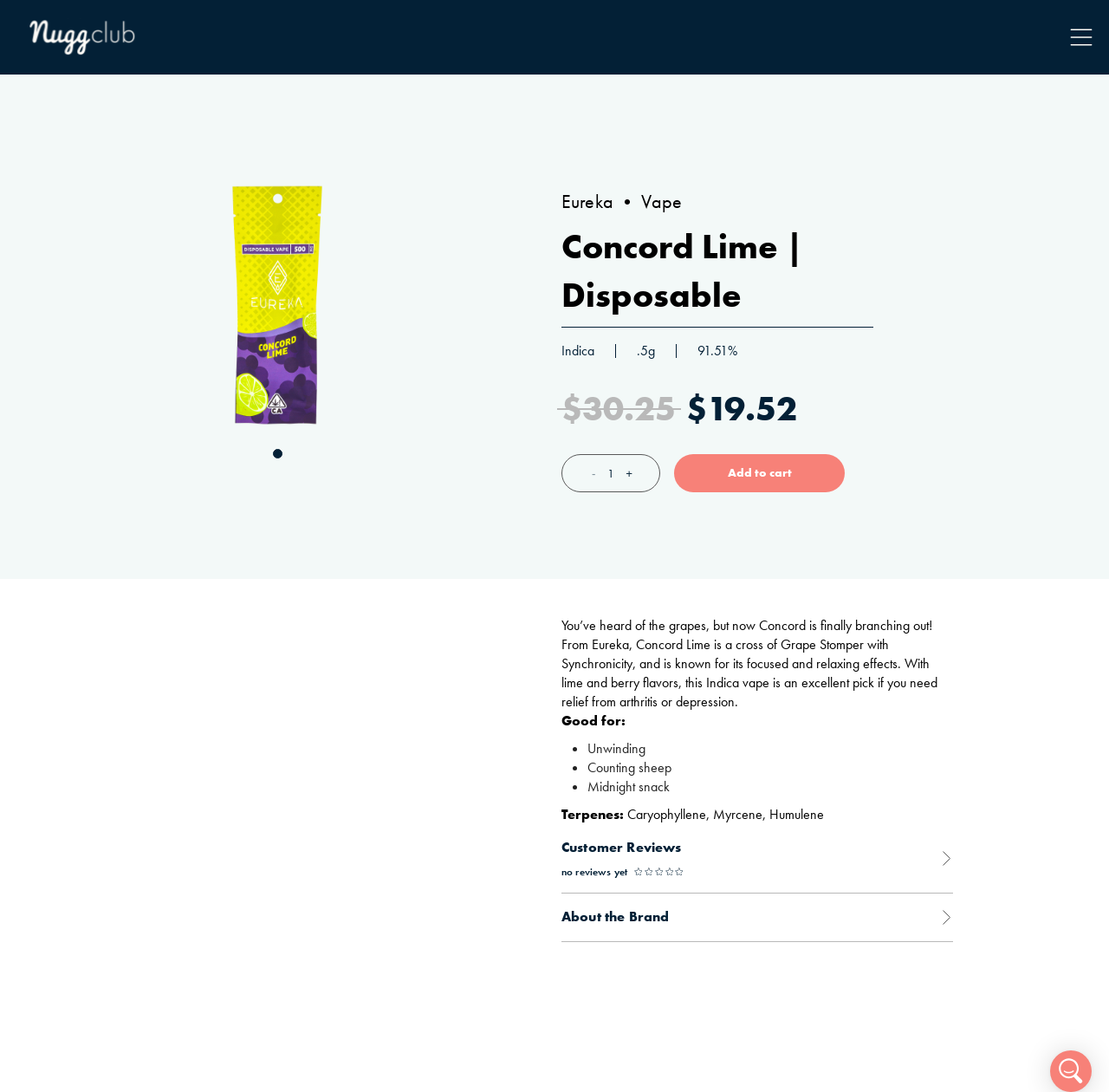What are the terpenes present in this vape?
Carefully examine the image and provide a detailed answer to the question.

I found this answer by reading the 'Terpenes:' section which lists 'Caryophyllene, Myrcene, Humulene' as the terpenes present in this vape.